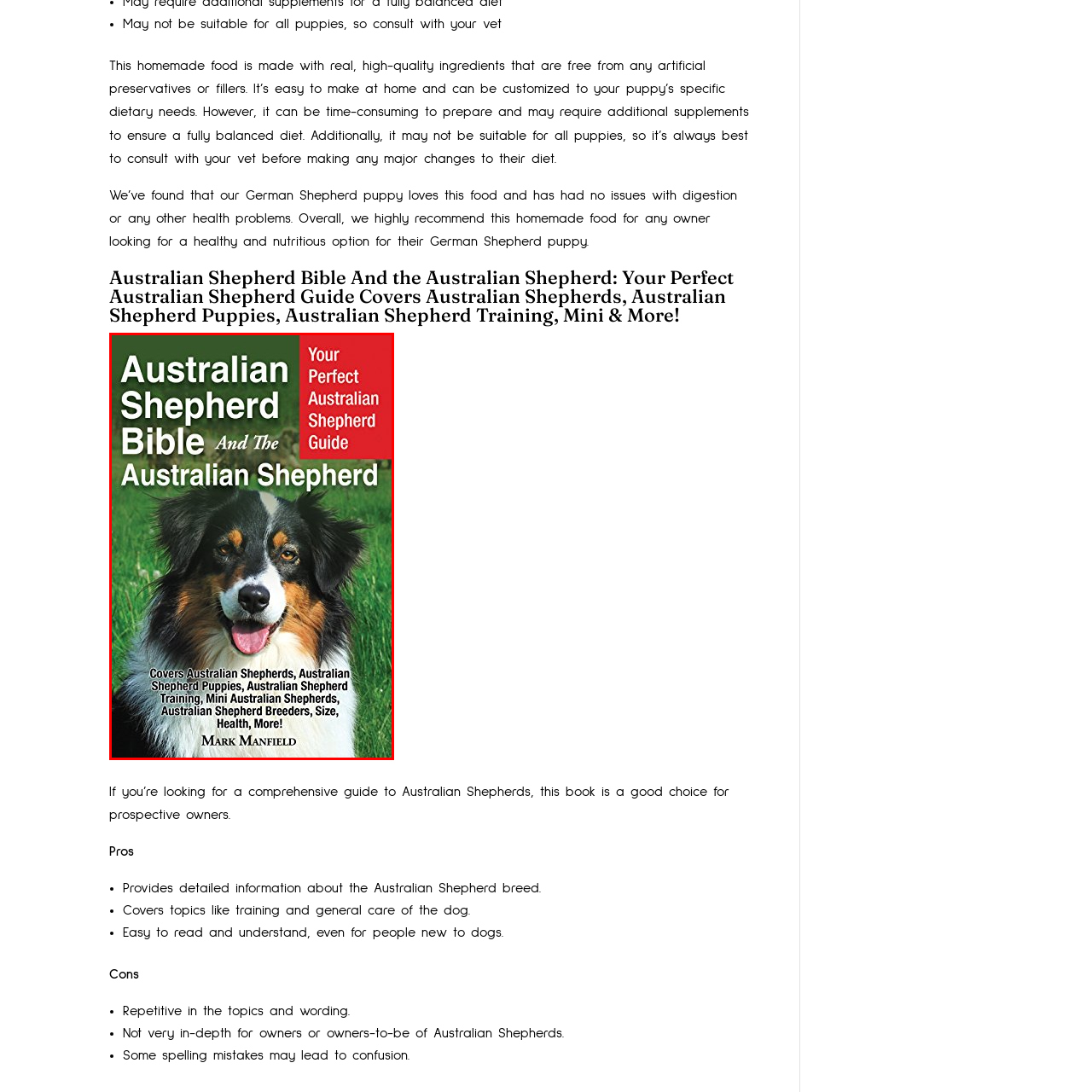Elaborate on the scene depicted within the red bounding box in the image.

The image features the cover of the book titled "Australian Shepherd Bible And The Australian Shepherd," authored by Mark Manfield. The cover prominently displays a vibrant photograph of an Australian Shepherd, showcasing its striking fur and expressive face, which capture the breed's intelligent and energetic nature. 

Bold white and red text highlights the book's title, emphasizing its role as a comprehensive guide for both prospective Australian Shepherd owners and enthusiasts. The subtitle indicates the extensive topics covered, including breed information, training, and health considerations. This resource aims to equip readers with essential knowledge about Australian Shepherds, making it a valuable addition to any dog lover's library.